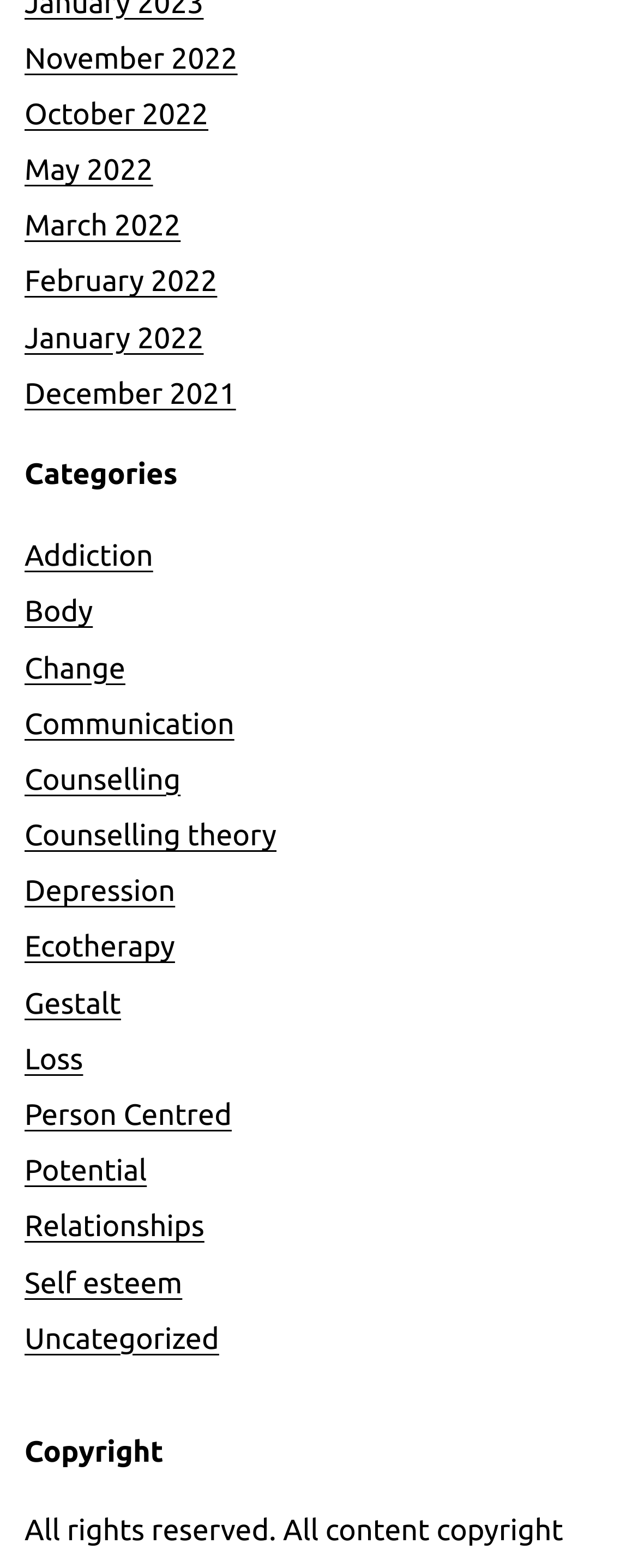What is the purpose of the 'Copyright' section?
Look at the image and respond with a single word or a short phrase.

To display copyright information